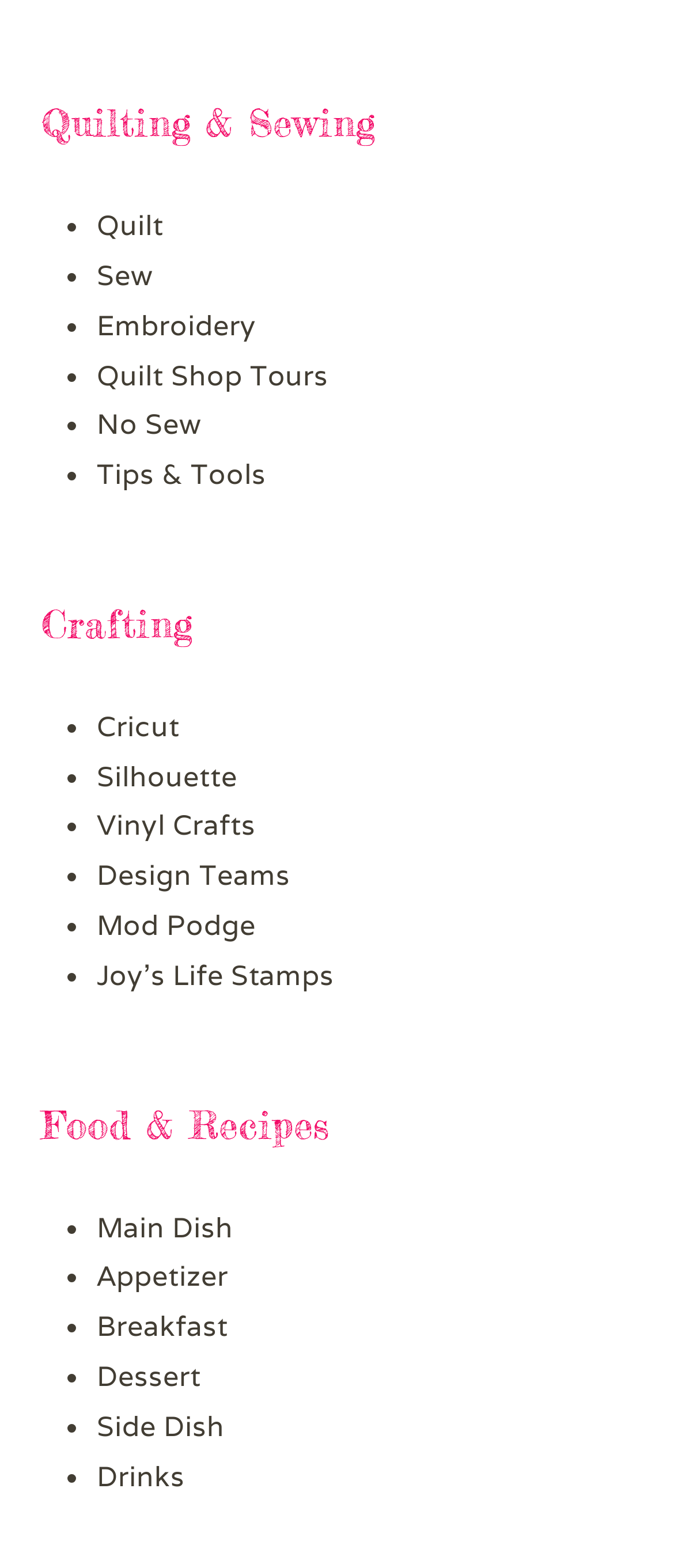What is the last link under the 'Food & Recipes' category?
Please provide a detailed and thorough answer to the question.

I looked at the links under the 'Food & Recipes' heading and found that the last link is 'Drinks'. It is located at the bottom of the list, below the other links in the same category.